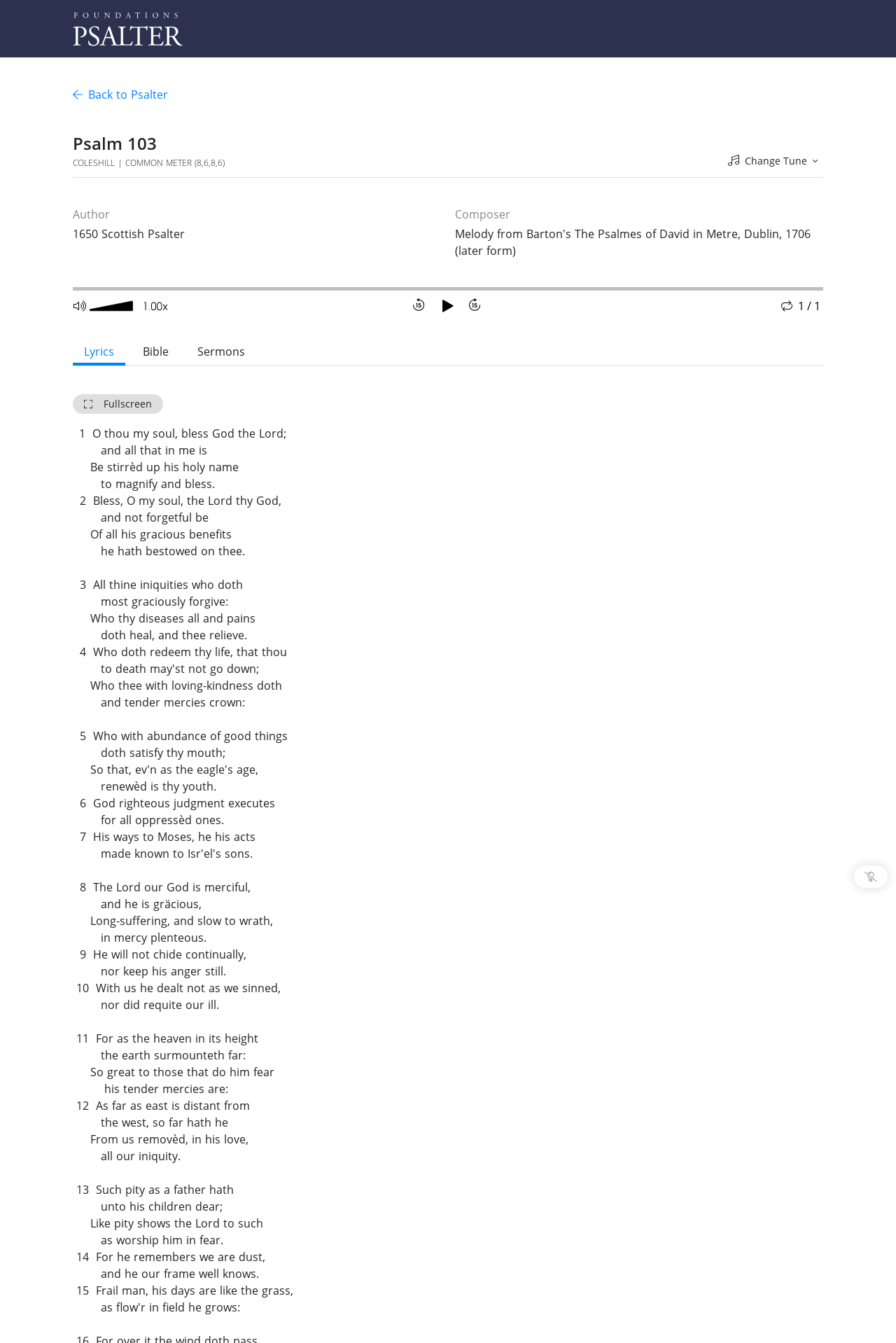What is the meter of the psalm?
Based on the content of the image, thoroughly explain and answer the question.

The meter of the psalm is obtained from the StaticText element 'COMMON METER (8,6,8,6)' with bounding box coordinates [0.14, 0.117, 0.251, 0.126].